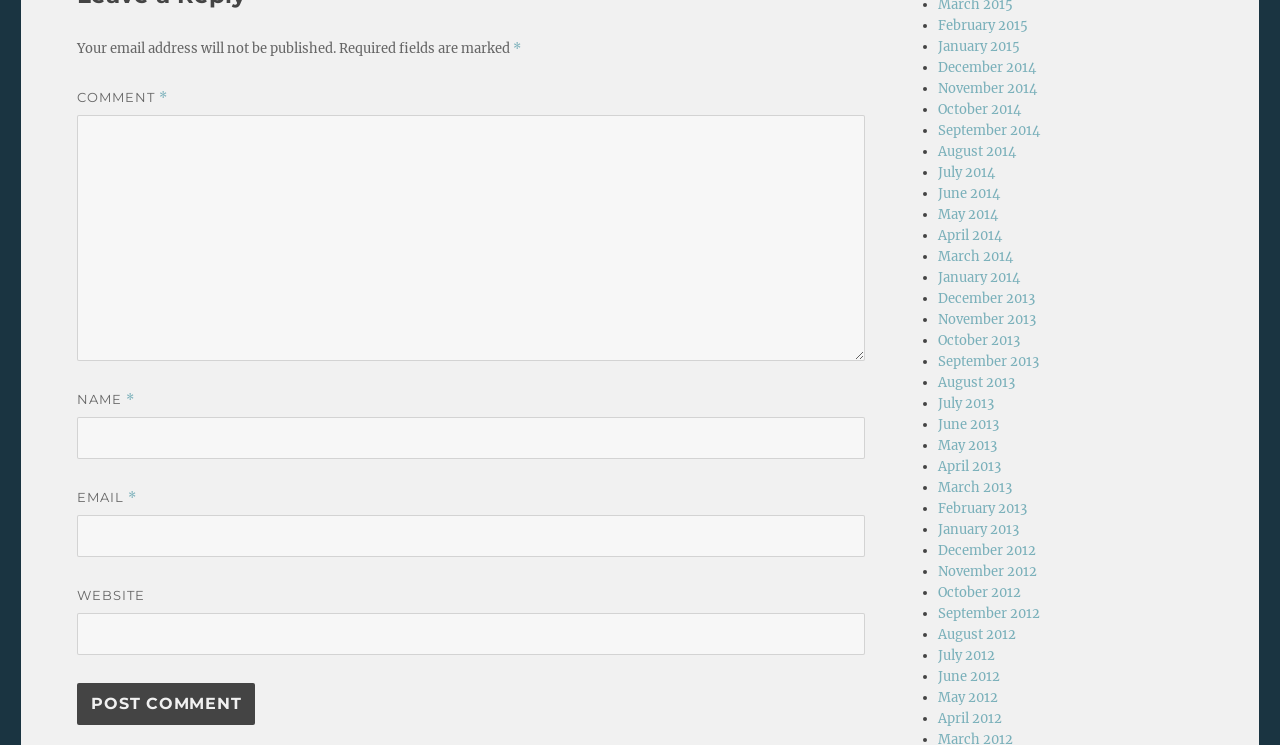Please identify the bounding box coordinates of the element's region that I should click in order to complete the following instruction: "View archives for February 2015". The bounding box coordinates consist of four float numbers between 0 and 1, i.e., [left, top, right, bottom].

[0.733, 0.022, 0.803, 0.045]